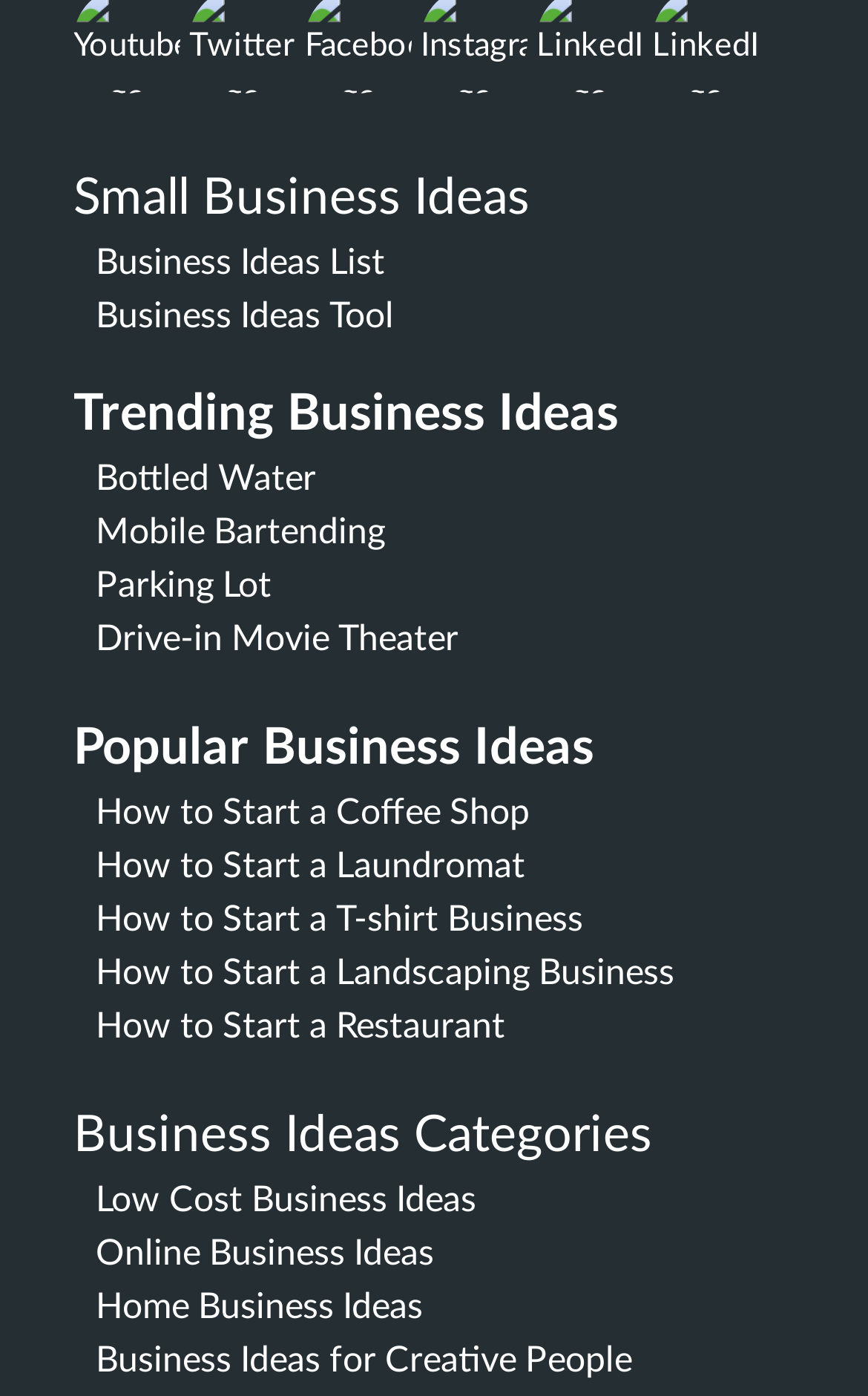Please mark the clickable region by giving the bounding box coordinates needed to complete this instruction: "Browse Business Ideas Categories".

[0.085, 0.795, 0.752, 0.83]